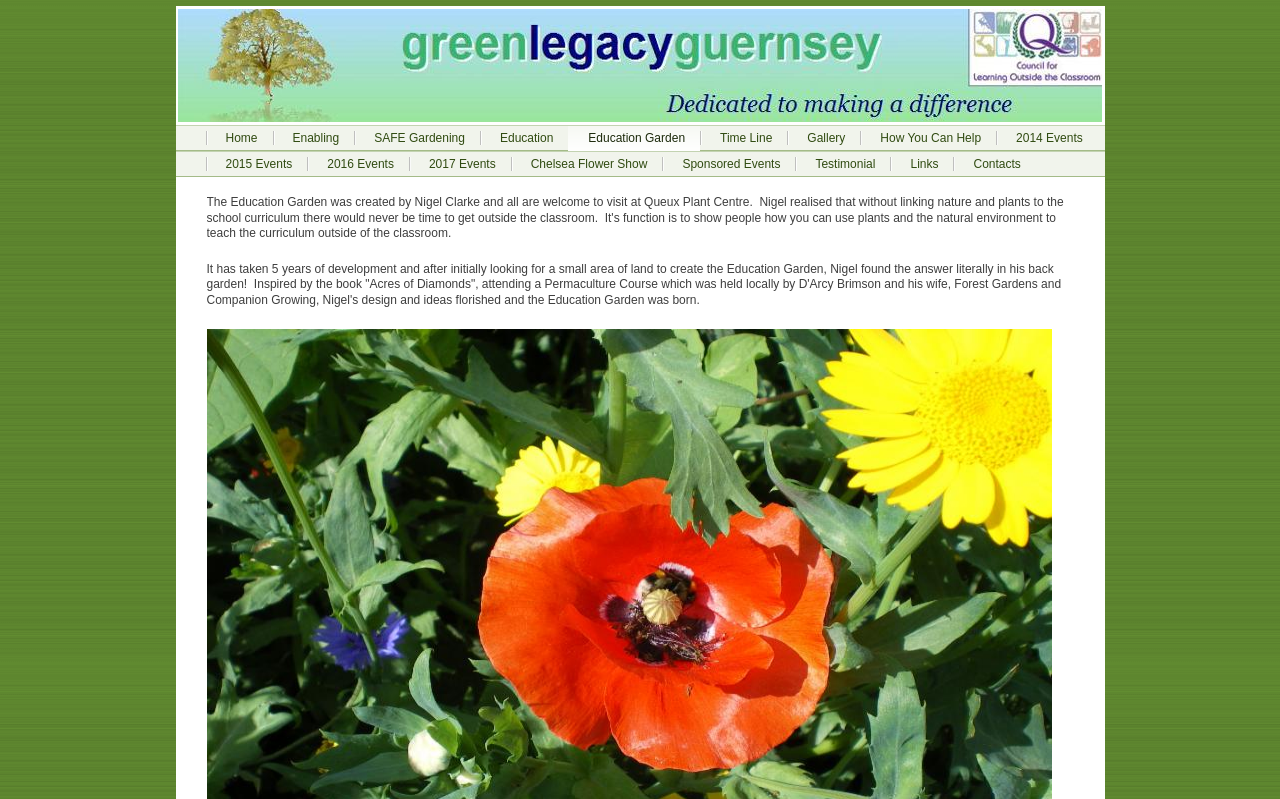How many event years are listed?
Provide a fully detailed and comprehensive answer to the question.

I counted the number of link elements with text containing 'Events' and found four of them: '2014 Events', '2015 Events', '2016 Events', and '2017 Events'. Therefore, there are four event years listed.